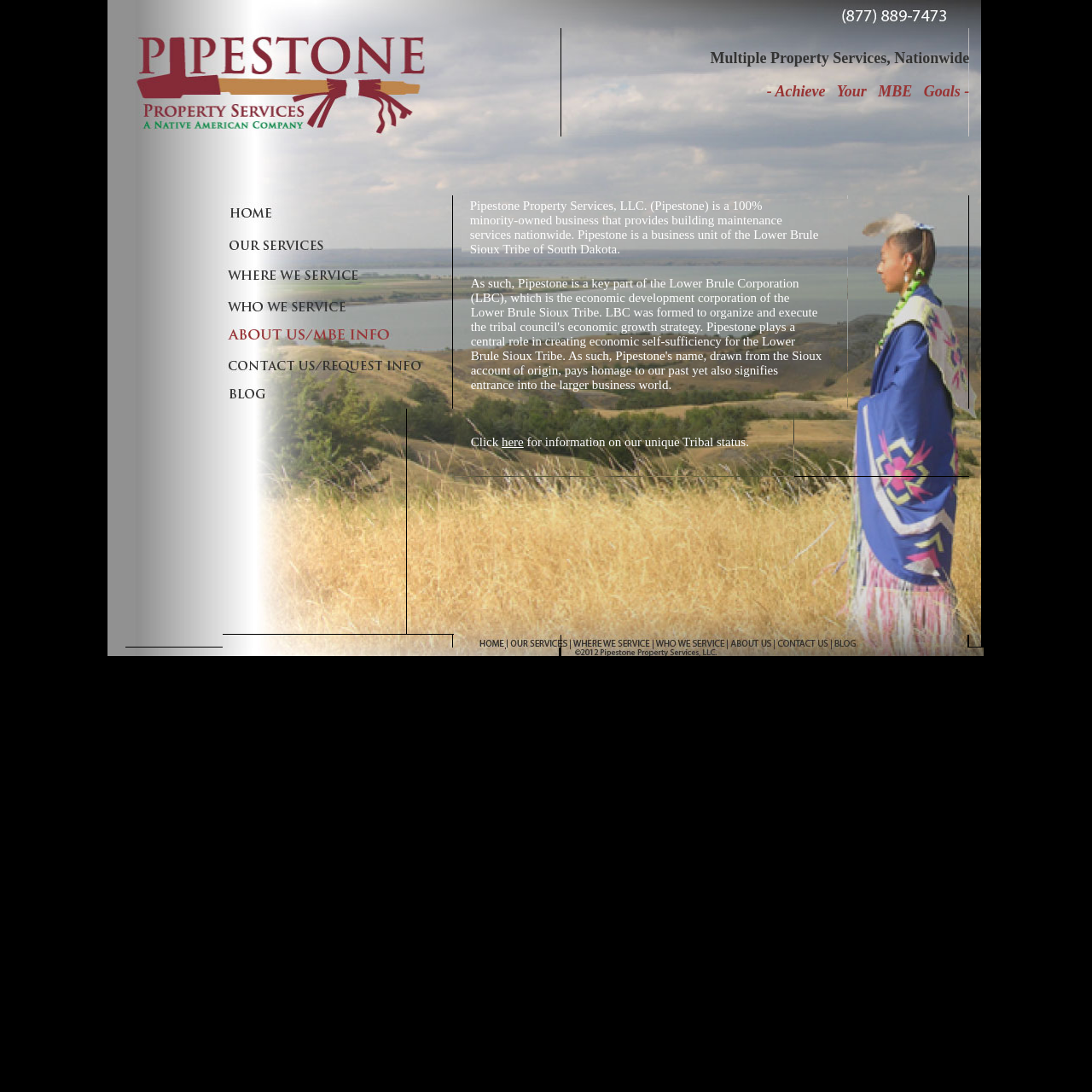Find the bounding box coordinates of the clickable area required to complete the following action: "Learn about the Lower Brule Corporation".

[0.415, 0.238, 0.777, 0.375]